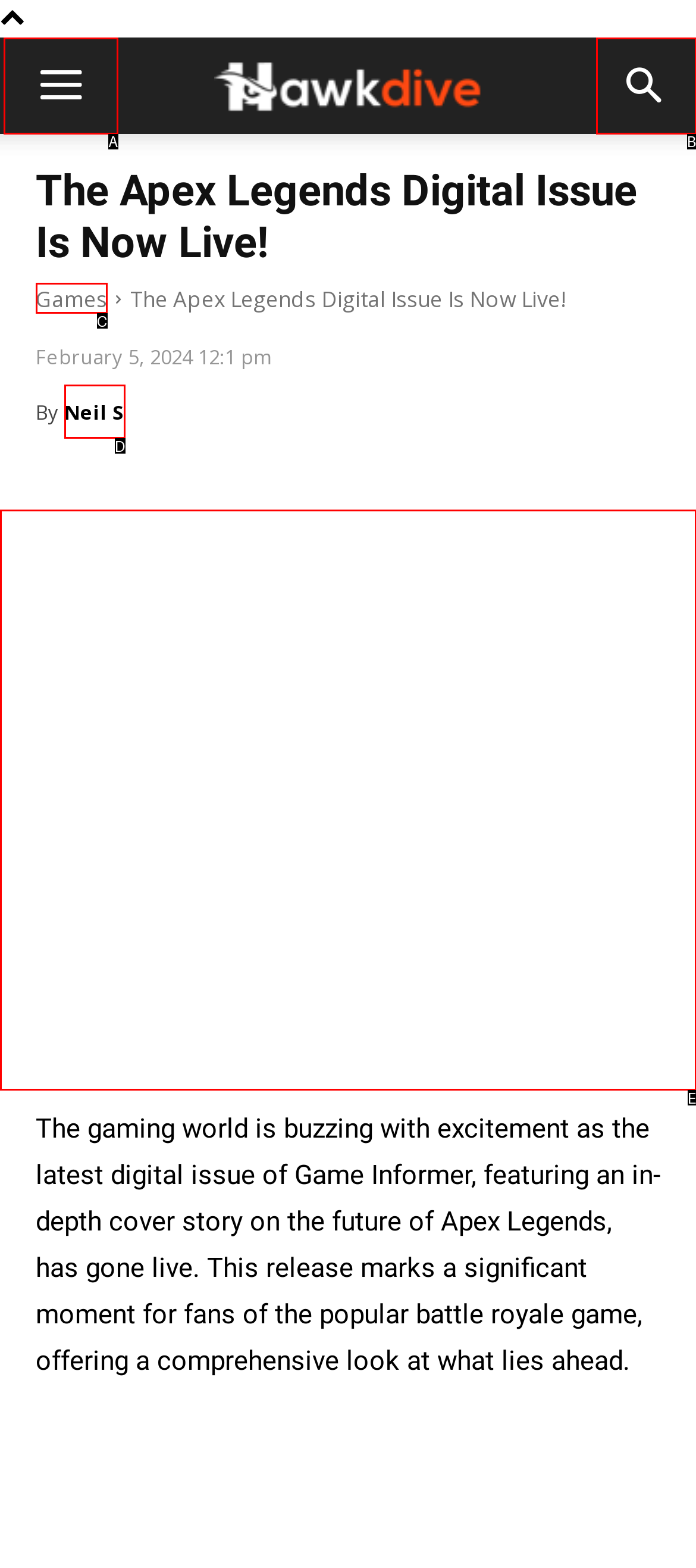Tell me which one HTML element best matches the description: Games
Answer with the option's letter from the given choices directly.

C